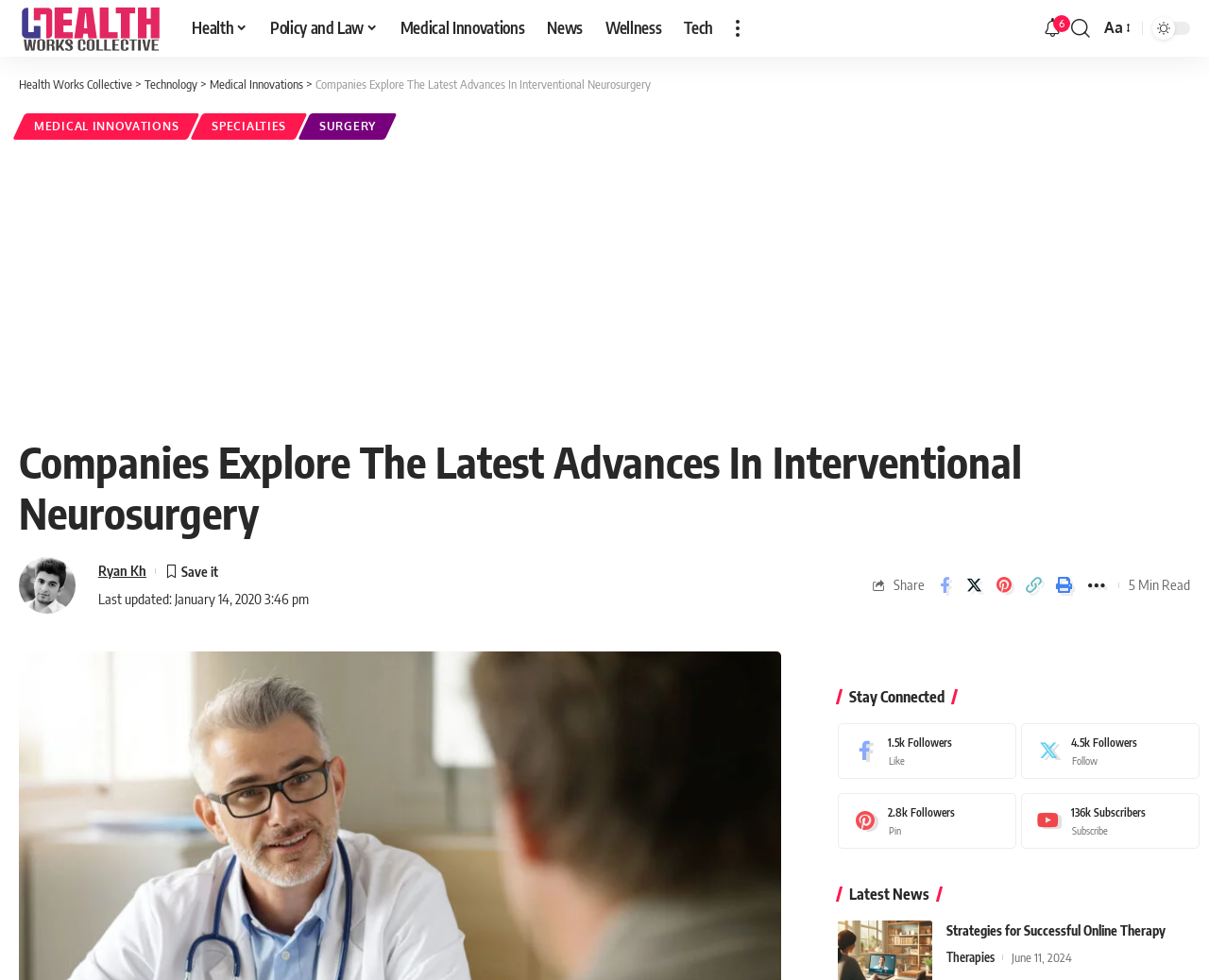Pinpoint the bounding box coordinates for the area that should be clicked to perform the following instruction: "Share the article on Facebook".

[0.77, 0.582, 0.792, 0.613]